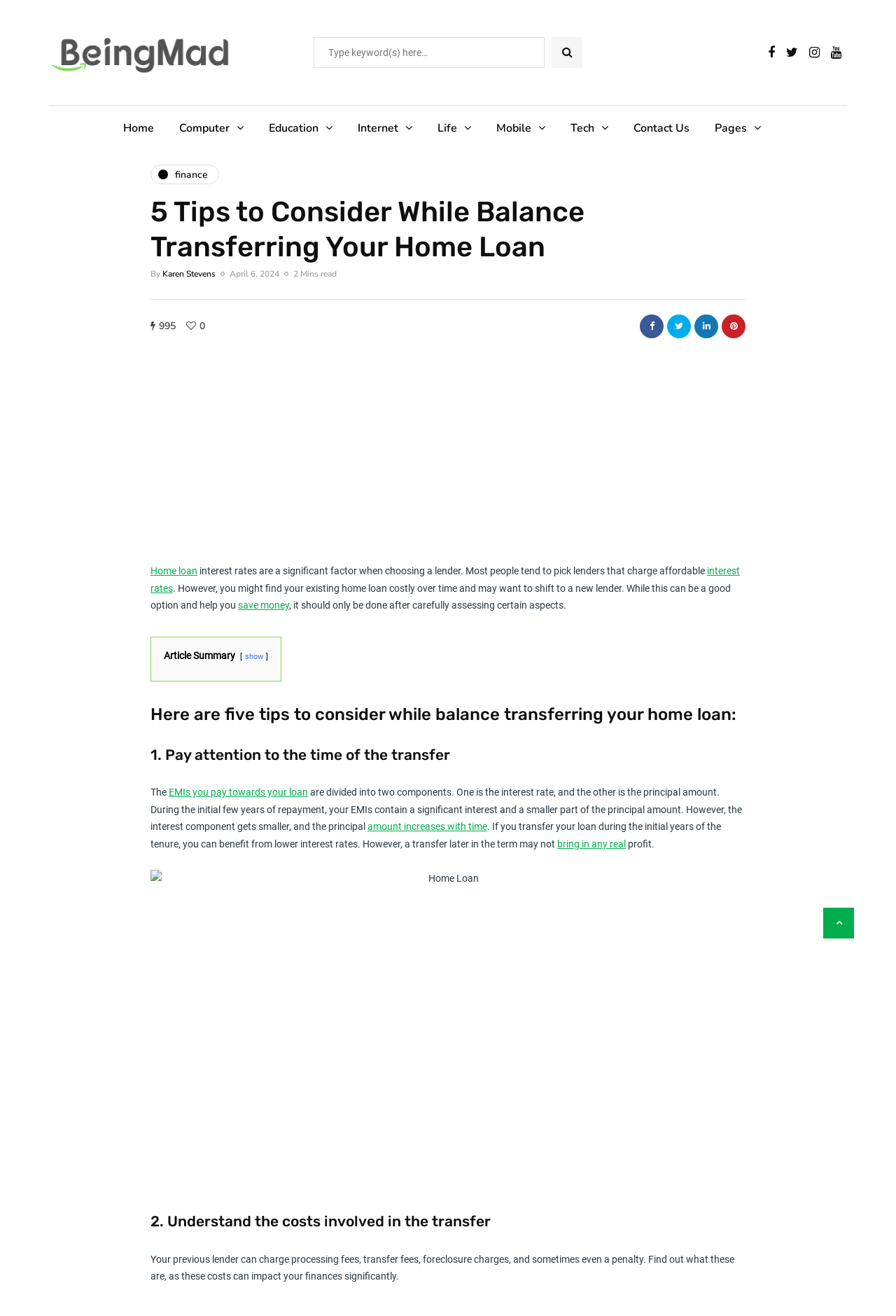What is the topic of the article?
Look at the image and respond to the question as thoroughly as possible.

The topic of the article can be determined by reading the heading '5 Tips to Consider While Balance Transferring Your Home Loan' and the subsequent text, which discusses the importance of considering interest rates when choosing a lender.